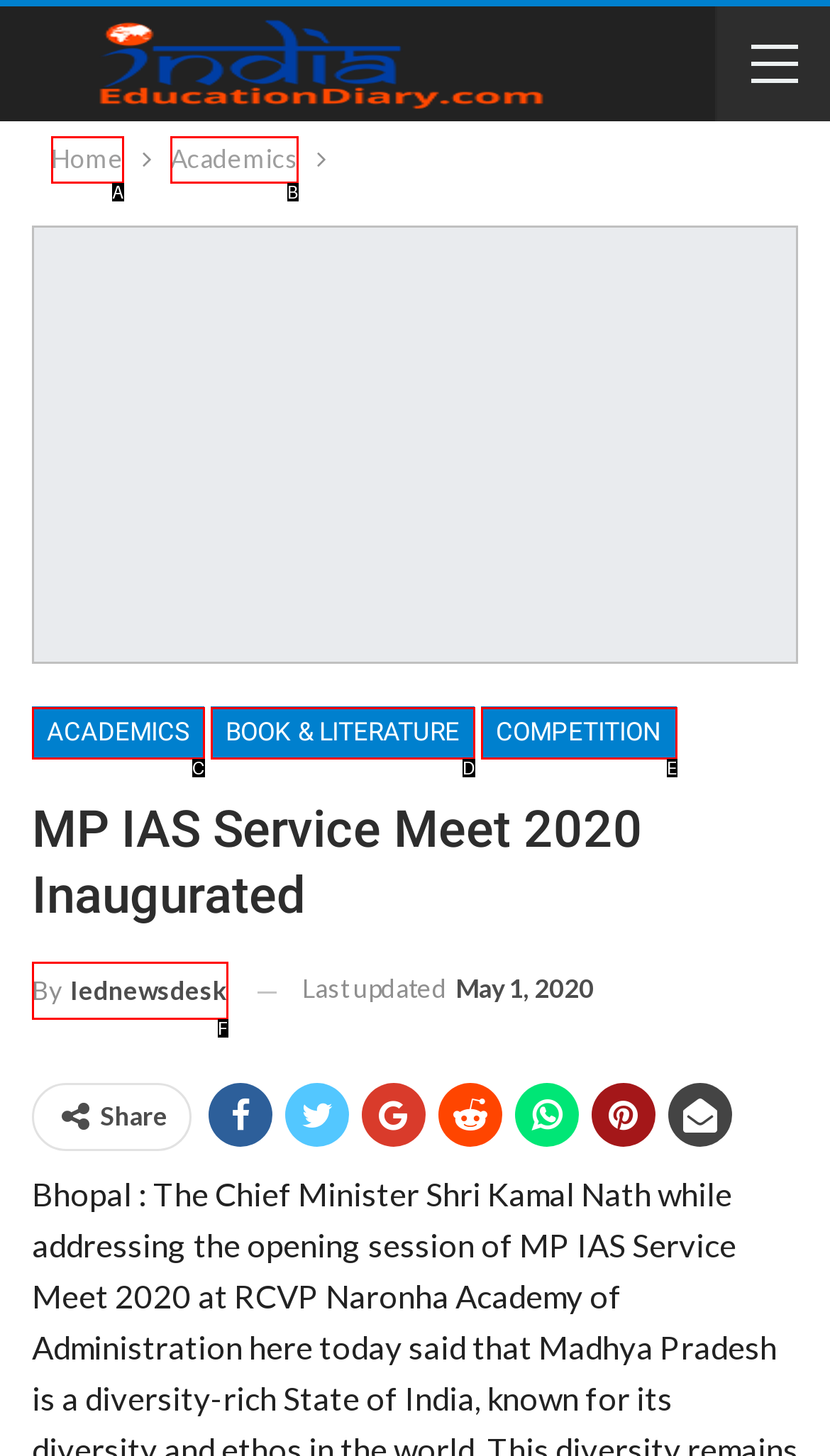Based on the description: By iednewsdesk, select the HTML element that fits best. Provide the letter of the matching option.

F